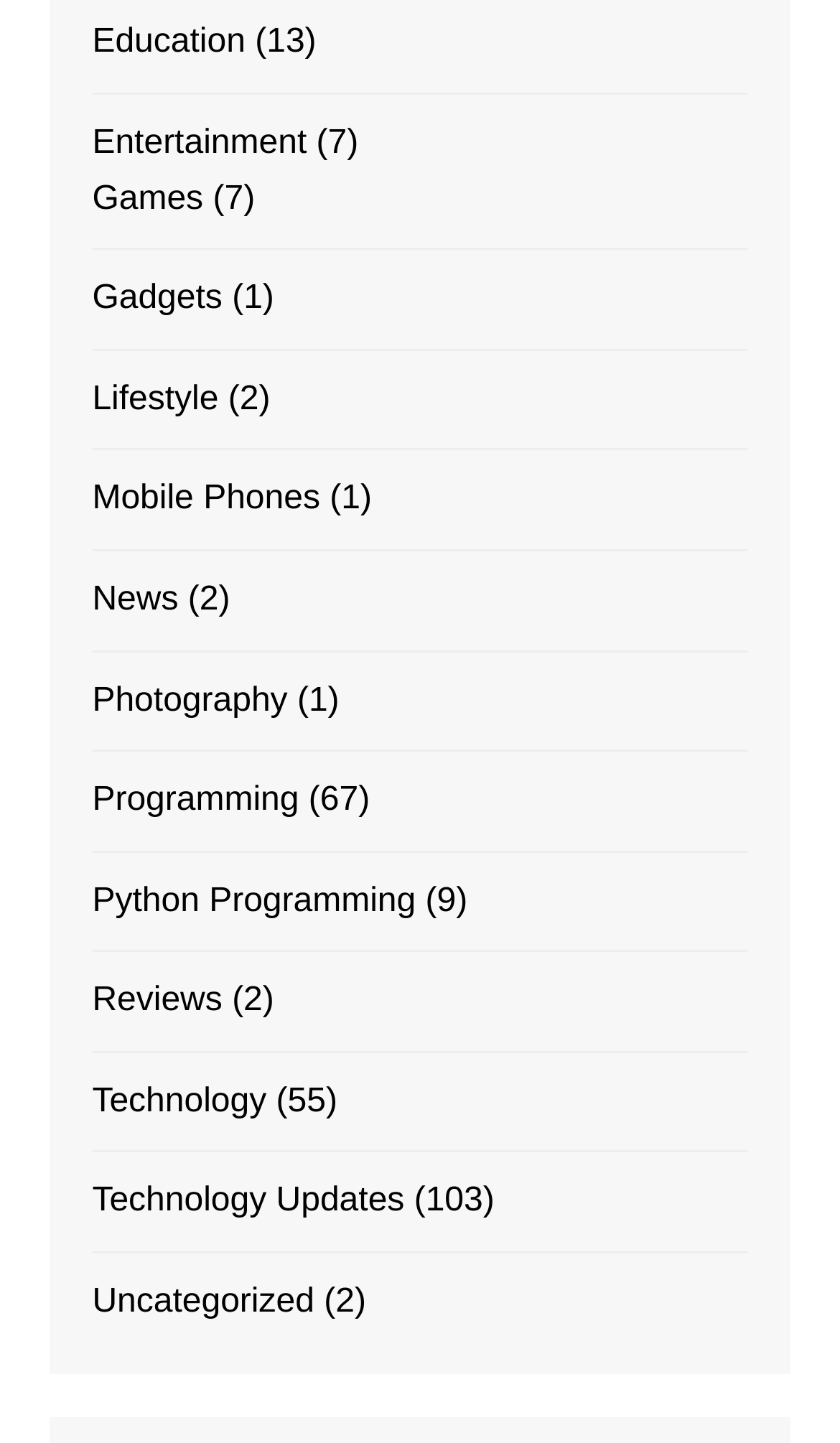Using the provided element description: "News", identify the bounding box coordinates. The coordinates should be four floats between 0 and 1 in the order [left, top, right, bottom].

[0.11, 0.397, 0.212, 0.435]